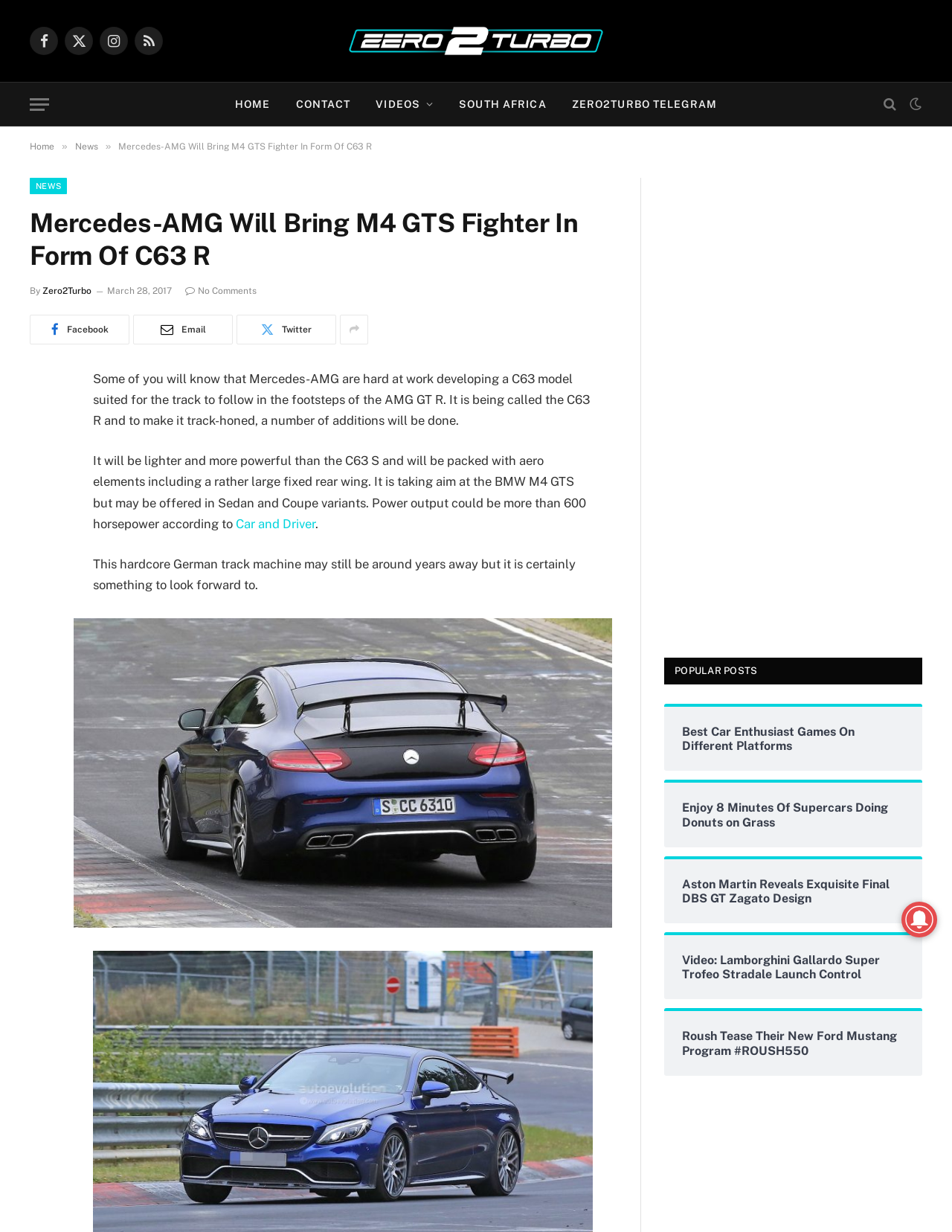Produce a meticulous description of the webpage.

This webpage is about a news article discussing Mercedes-AMG's development of a track-focused C63 model, called the C63 R, which is expected to rival the BMW M4 GTS. The article is titled "Mercedes-AMG Will Bring M4 GTS Fighter In Form Of C63 R" and is written by Zero2Turbo.

At the top of the page, there are several social media links, including Facebook, Twitter, and Instagram, as well as a link to the website's RSS feed. Below these links, there is a menu button and a link to the website's home page.

The main article is divided into several sections. The first section includes the title, a byline, and a timestamp indicating that the article was published on March 28, 2017. Below this, there are links to share the article on various social media platforms.

The article itself is divided into three paragraphs, which discuss the development of the C63 R, its expected features, and its potential power output. The article also mentions that the C63 R may be offered in sedan and coupe variants.

To the right of the article, there is a section titled "POPULAR POSTS" which lists several other articles, including "Best Car Enthusiast Games On Different Platforms", "Enjoy 8 Minutes Of Supercars Doing Donuts on Grass", and "Aston Martin Reveals Exquisite Final DBS GT Zagato Design".

At the bottom of the page, there is an advertisement iframe. Additionally, there is a small image located at the bottom right corner of the page.